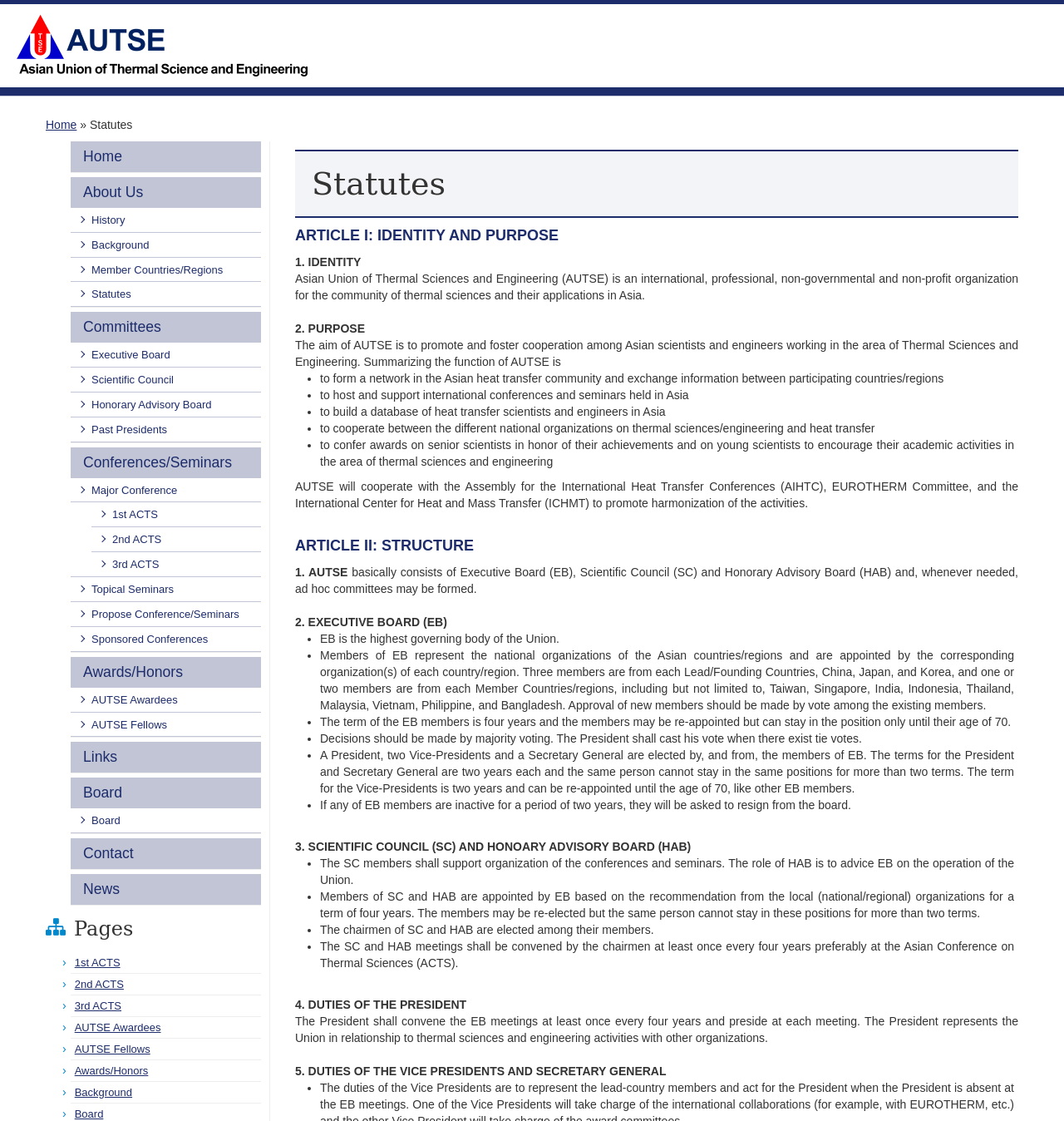Please identify the bounding box coordinates of the area I need to click to accomplish the following instruction: "Click on the 'Statutes' link".

[0.084, 0.105, 0.124, 0.117]